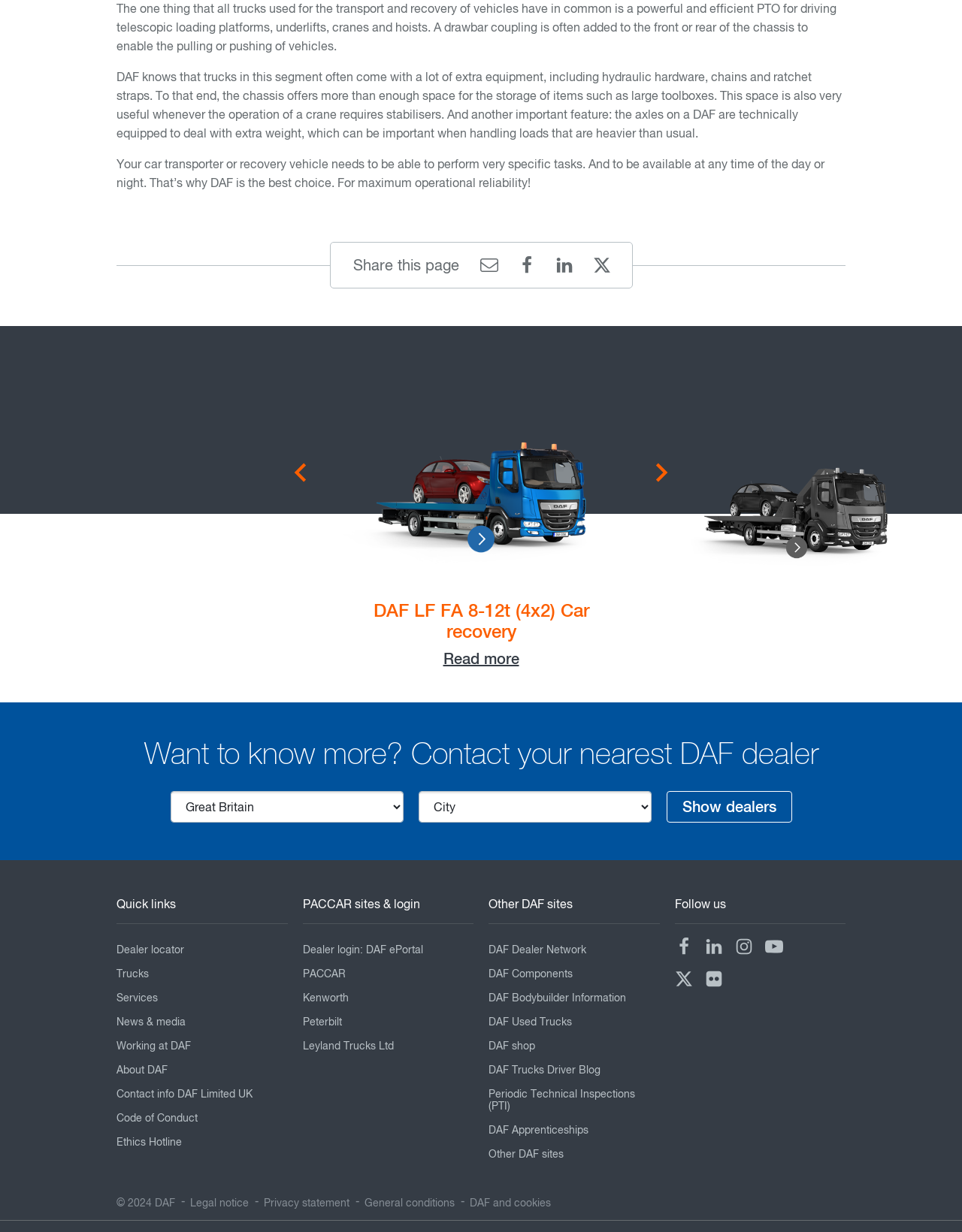Determine the bounding box coordinates of the section to be clicked to follow the instruction: "Follow DAF on Facebook". The coordinates should be given as four float numbers between 0 and 1, formatted as [left, top, right, bottom].

[0.701, 0.756, 0.732, 0.782]